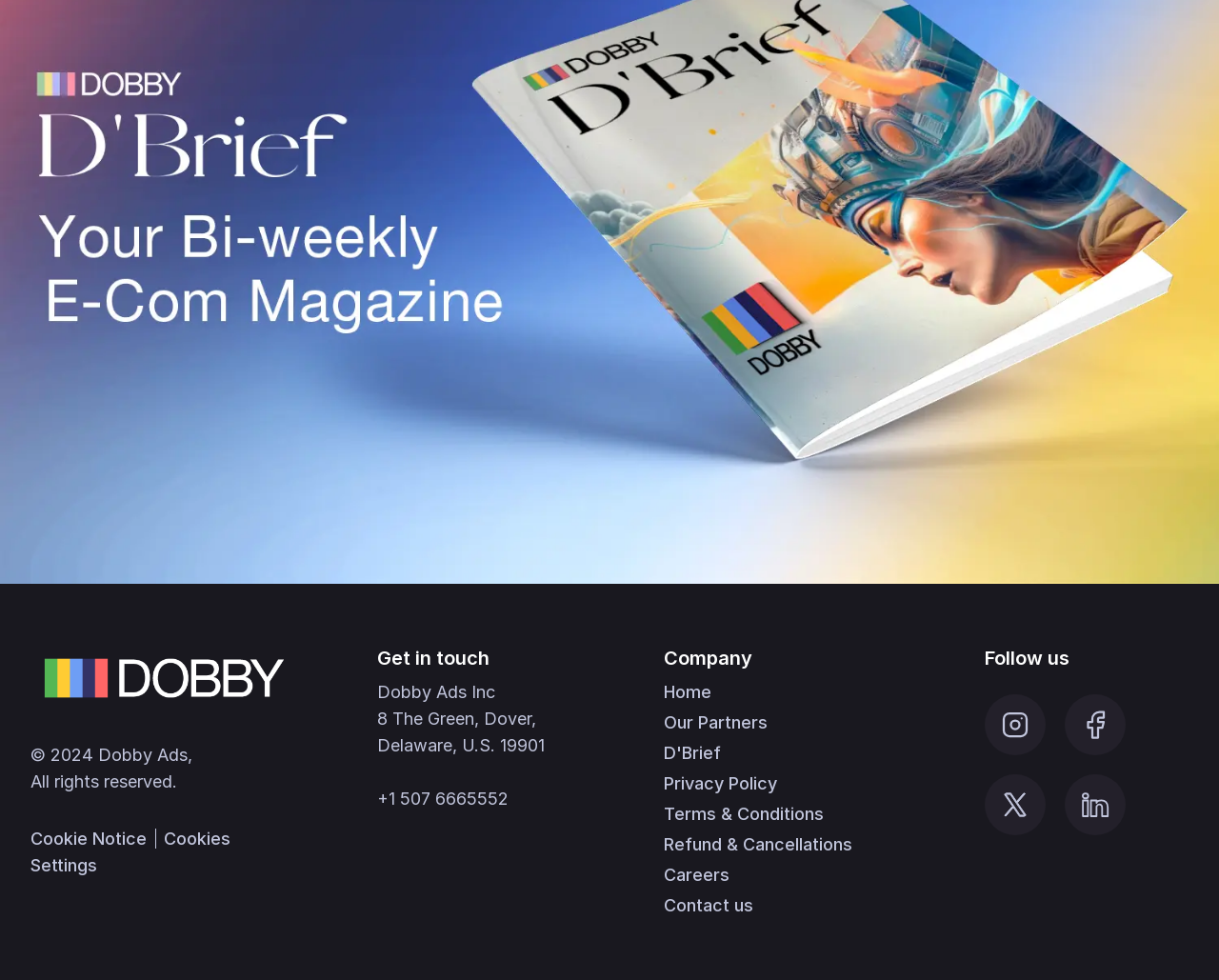Determine the bounding box for the UI element described here: "Contact us".

[0.545, 0.913, 0.618, 0.934]